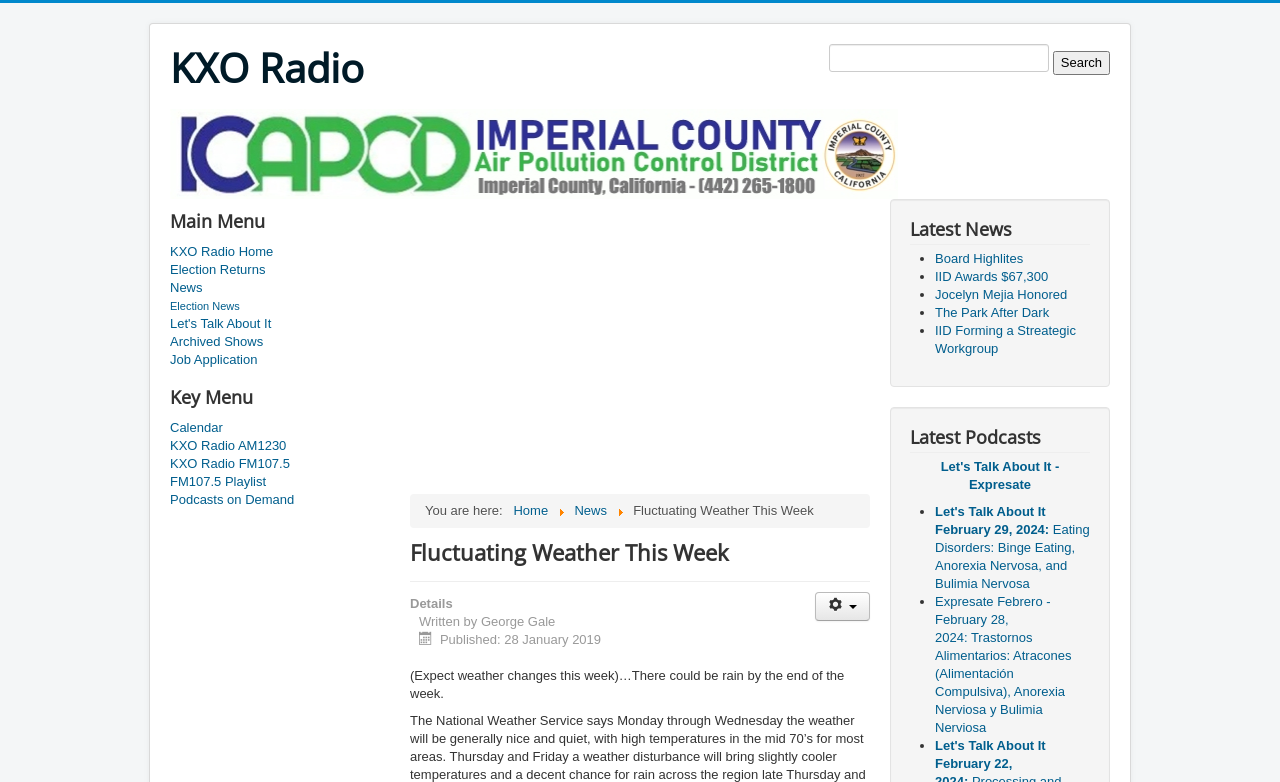Identify the bounding box of the HTML element described as: "4.0 (API Version 400)".

None